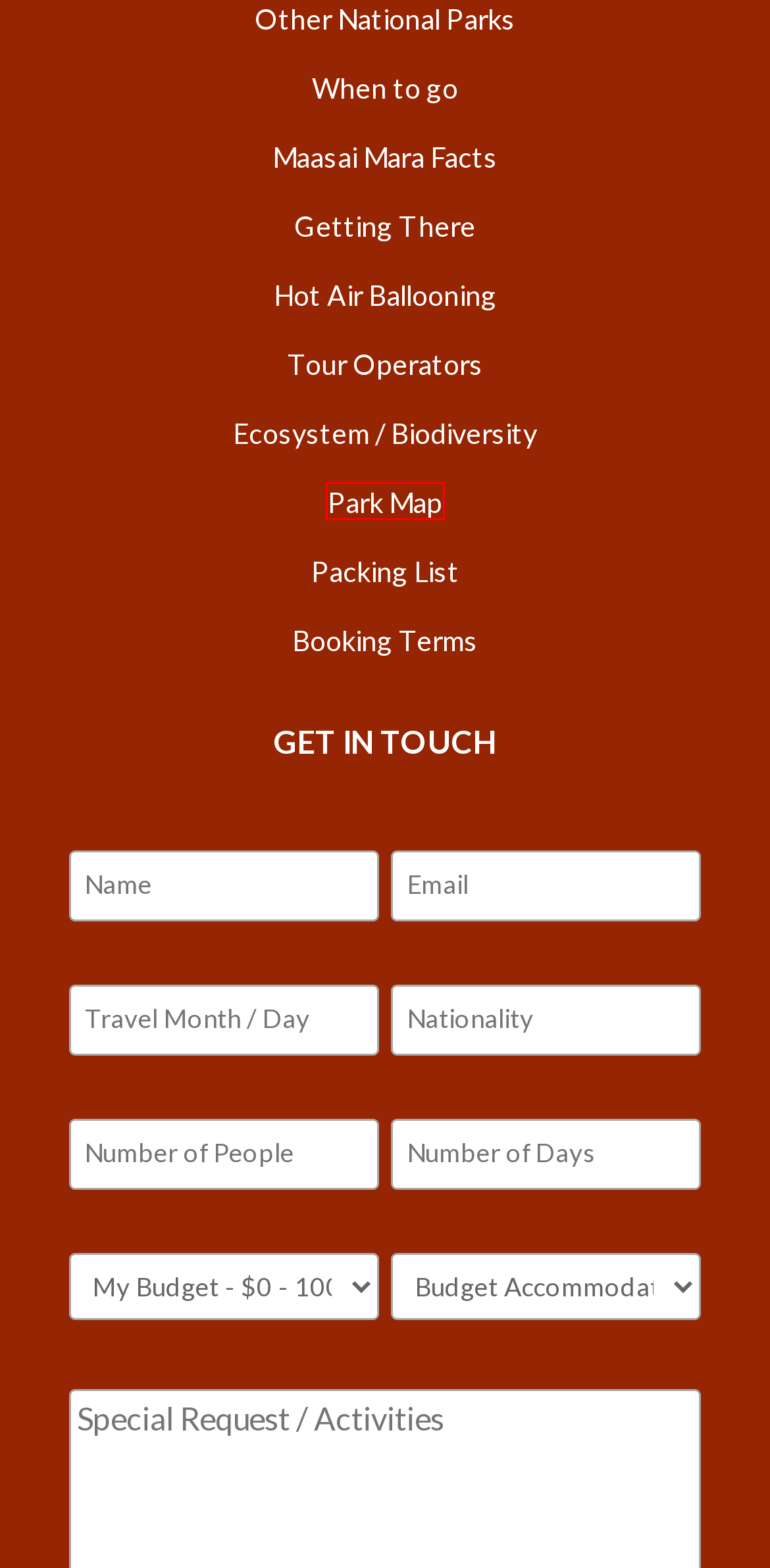You have a screenshot of a webpage with a red rectangle bounding box around a UI element. Choose the best description that matches the new page after clicking the element within the bounding box. The candidate descriptions are:
A. Hot air balloon in Masai Mara - hot air balloon ride in masai mara
B. Best time to visit Masai Mara - most appropriate time to visit mara
C. Masai Mara Ecosystem or Biodiversity - biodiversity of masai mara
D. Facts about Maasai Mara - Masai mara national reserve facts
E. Packing List for Masai Mara - what to pack masai mara
F. Getting There / Location - how to get to masai mara
G. Masai Mara national park map - map pf masai mara
H. 6 Days Masai Mara Lamu Honeymoon Holiday

G